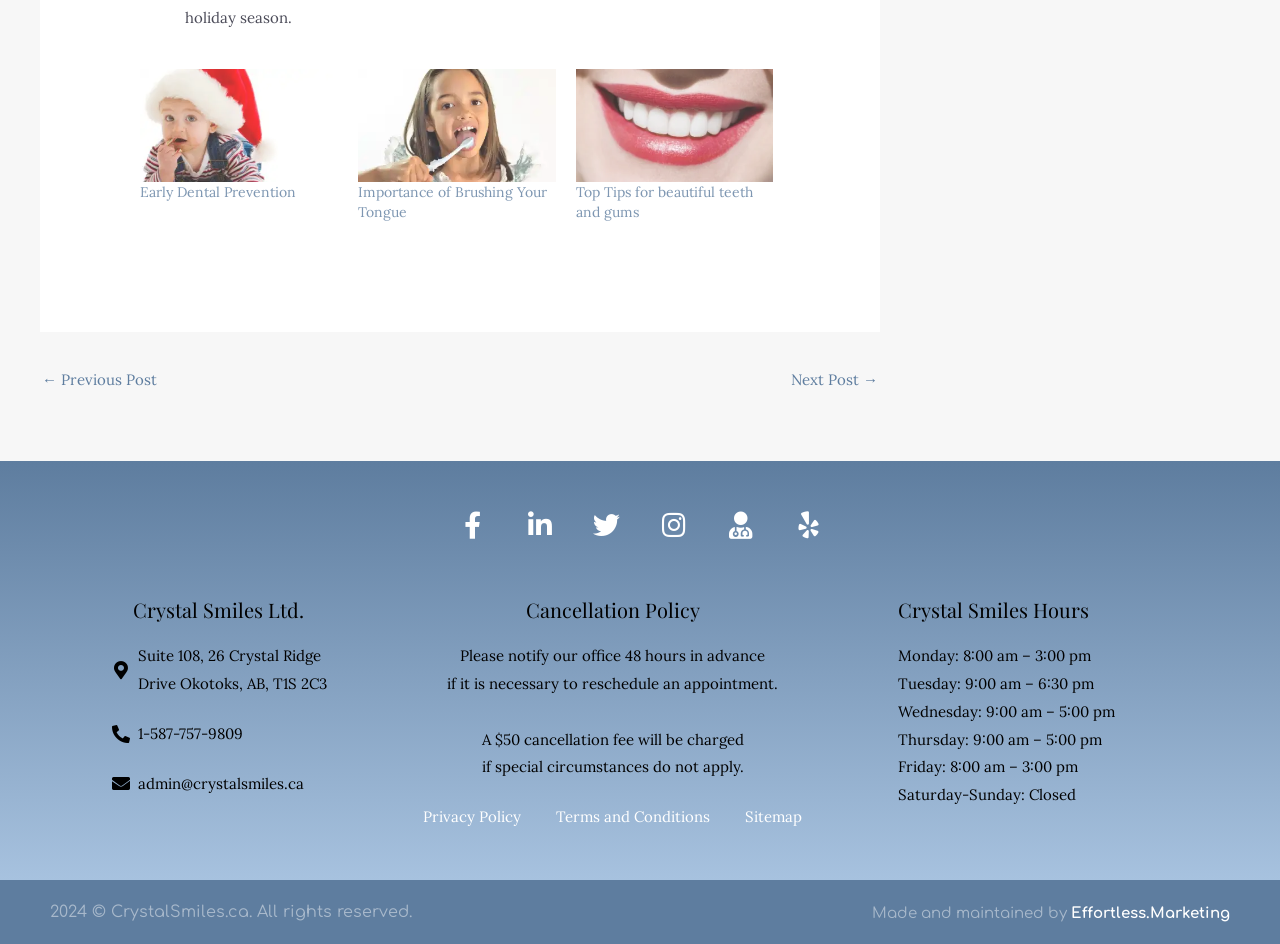Provide the bounding box coordinates for the specified HTML element described in this description: "Privacy Policy". The coordinates should be four float numbers ranging from 0 to 1, in the format [left, top, right, bottom].

[0.331, 0.85, 0.407, 0.88]